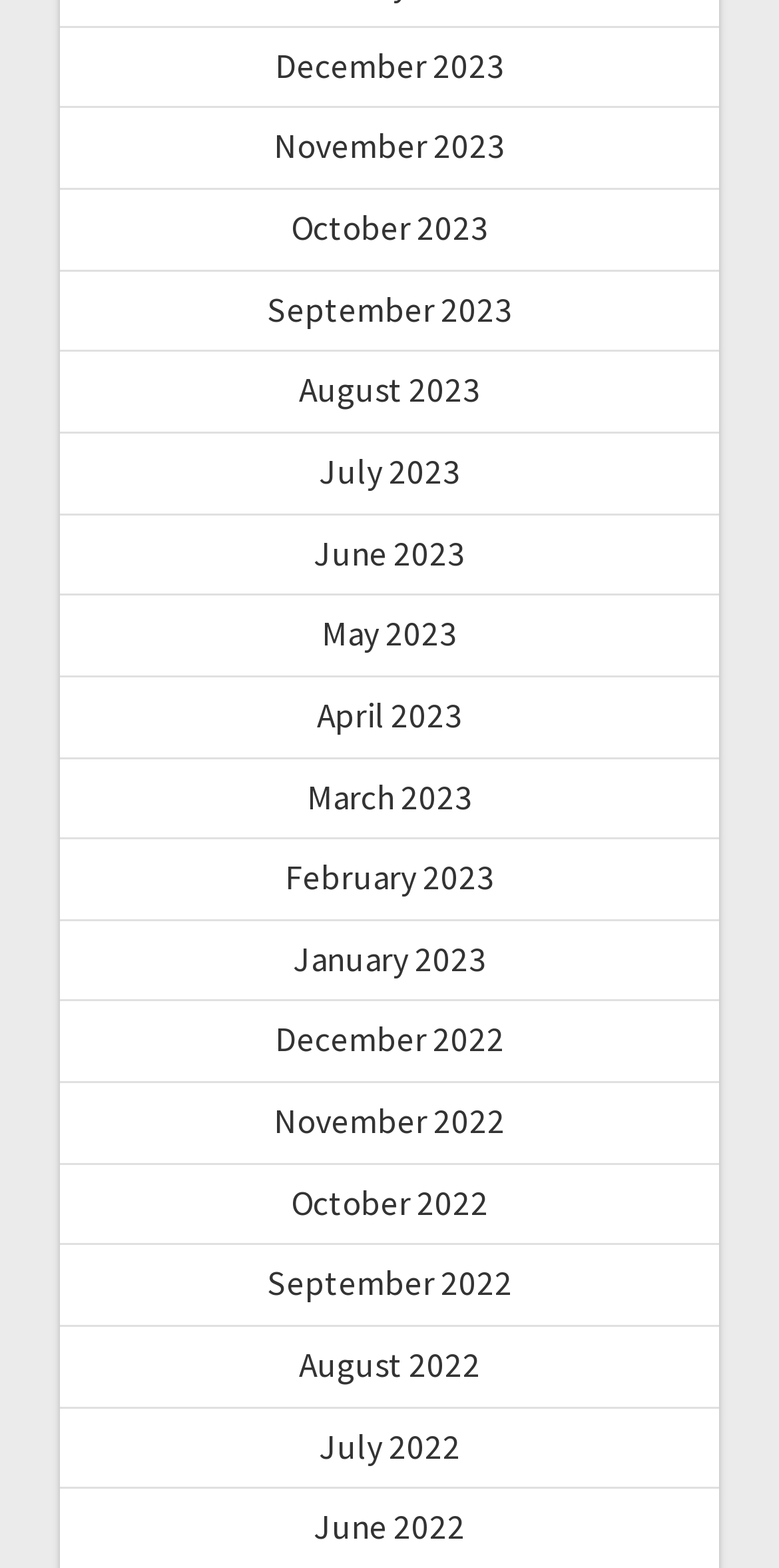Specify the bounding box coordinates of the element's area that should be clicked to execute the given instruction: "View January 2023". The coordinates should be four float numbers between 0 and 1, i.e., [left, top, right, bottom].

[0.376, 0.598, 0.624, 0.626]